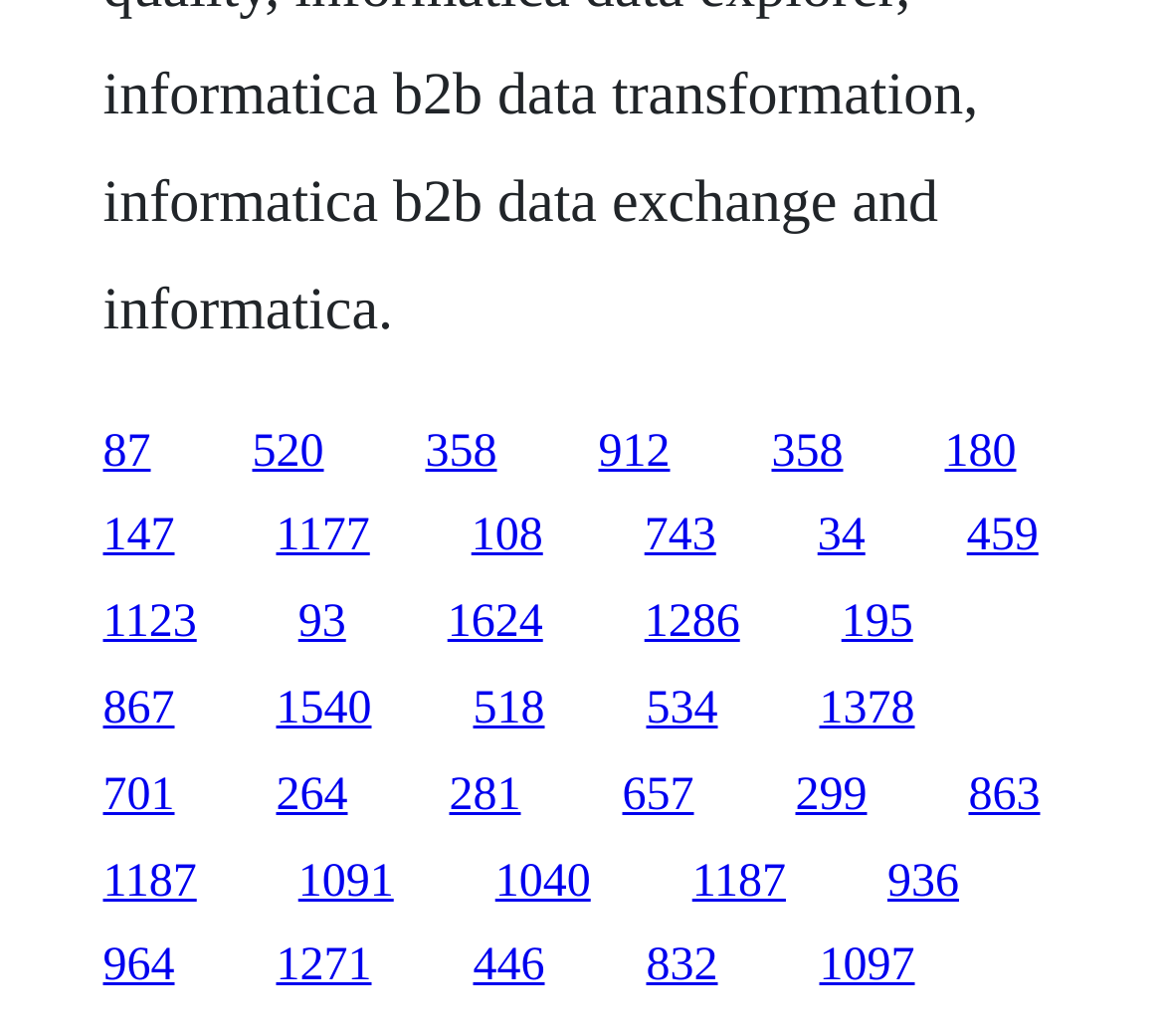Respond to the following question using a concise word or phrase: 
How many links have a width greater than 0.1?

30